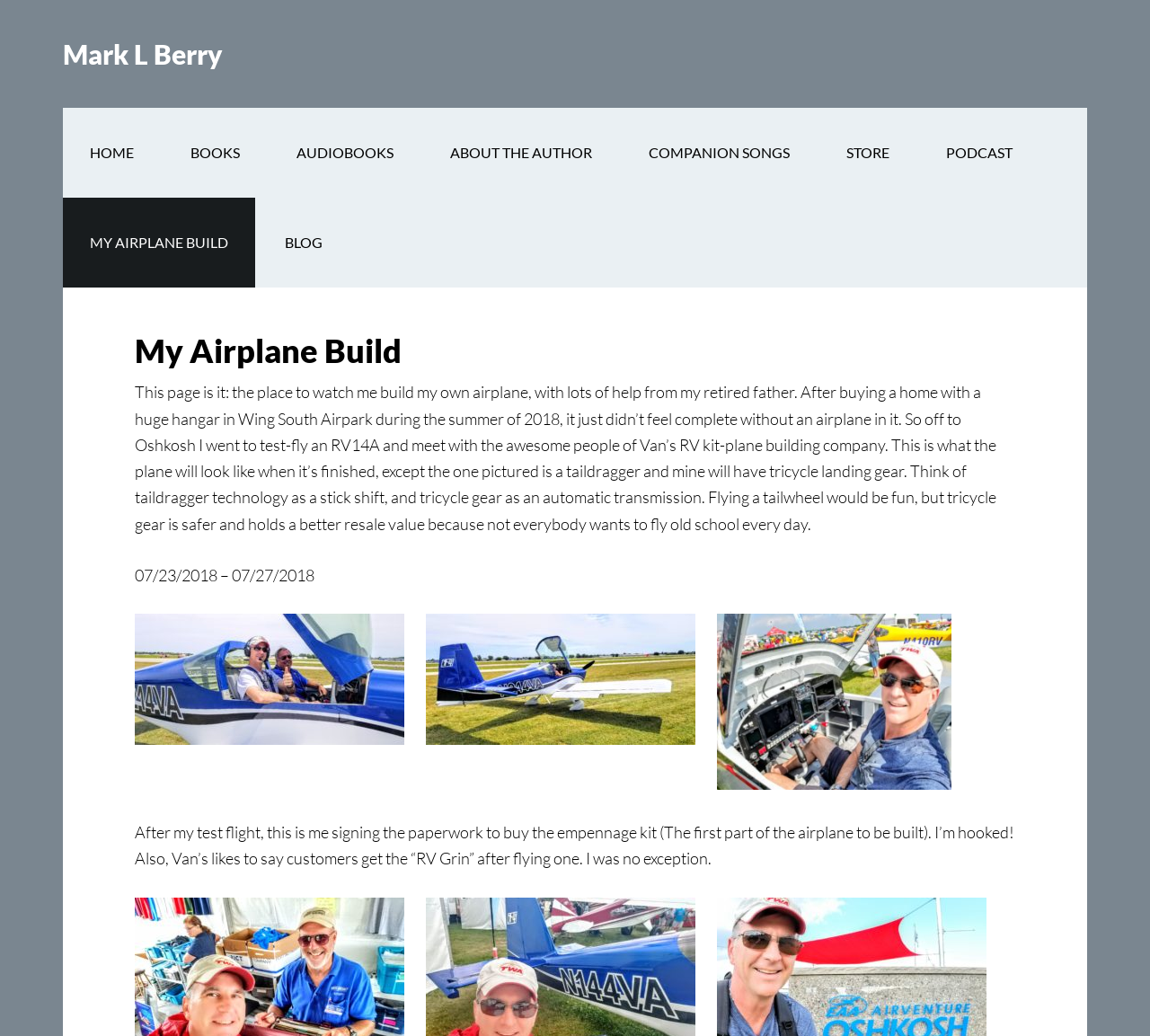Can you show the bounding box coordinates of the region to click on to complete the task described in the instruction: "learn more about my airplane build"?

[0.055, 0.191, 0.222, 0.278]